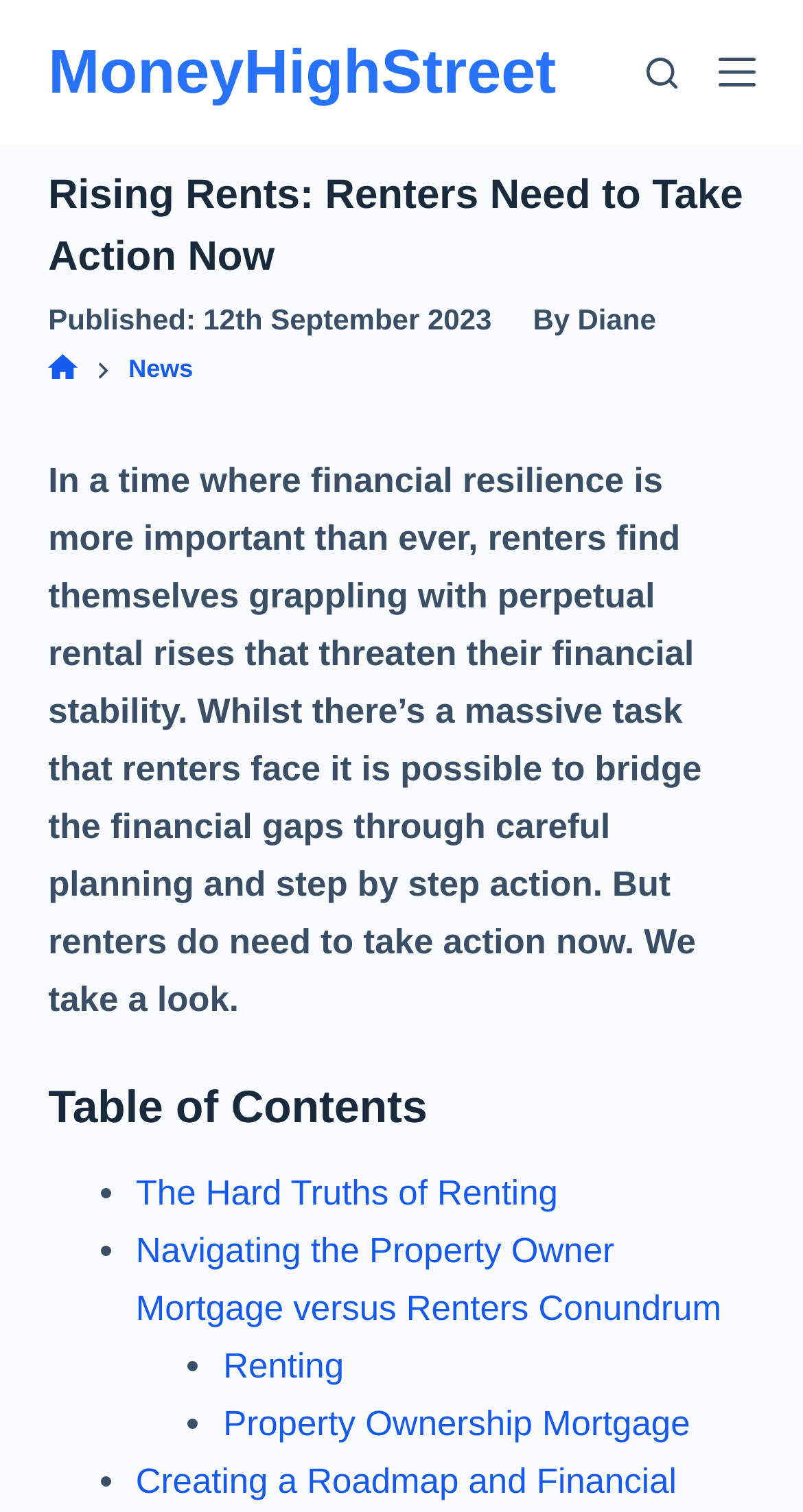What is the first link in the table of contents?
Please use the image to provide an in-depth answer to the question.

I determined the first link in the table of contents by examining the link elements below the 'Table of Contents' heading, and found that the first link has the text 'The Hard Truths of Renting'.